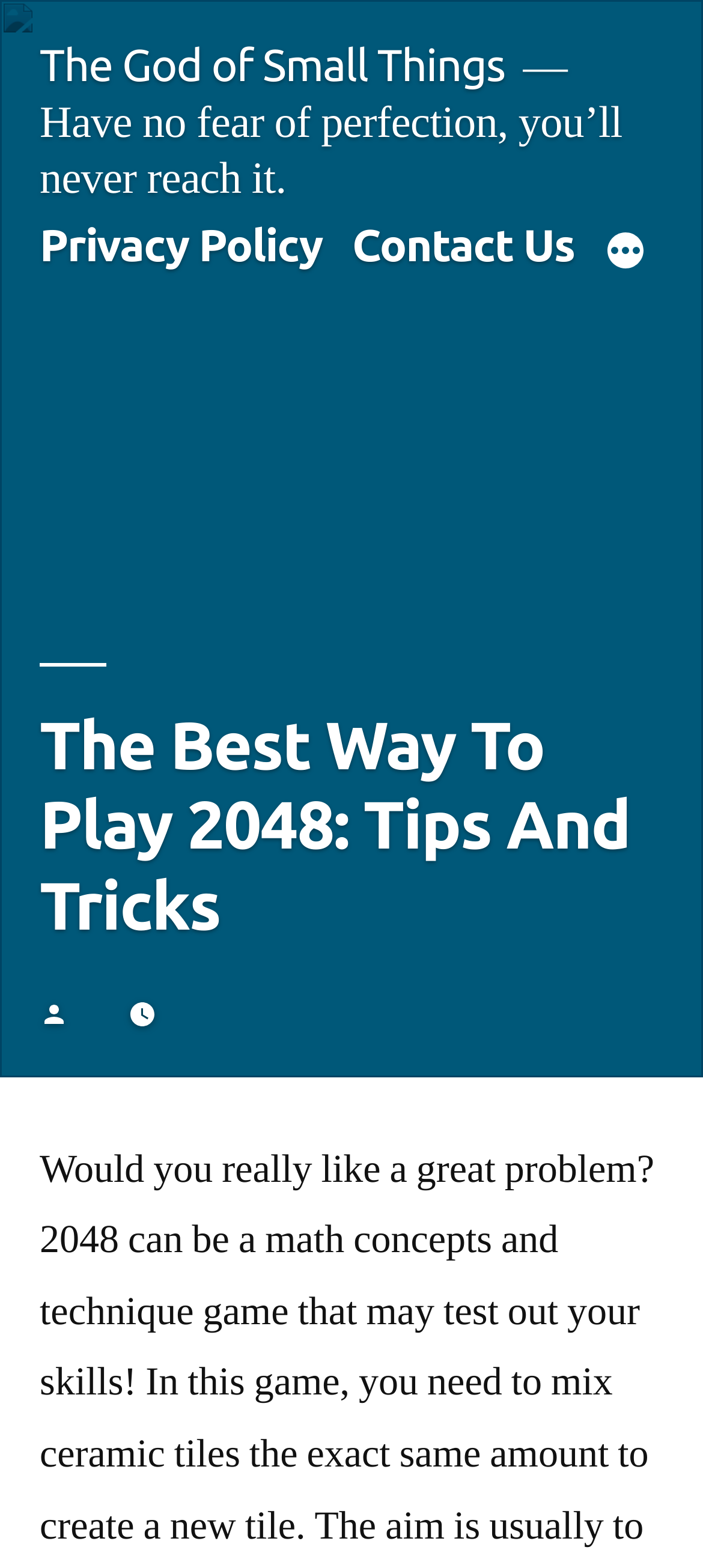Write an extensive caption that covers every aspect of the webpage.

The webpage is about providing tips and tricks for playing the game 2048. At the top-left corner, there is a link to "The God of Small Things". Below this link, there is a quote "Have no fear of perfection, you’ll never reach it." 

To the right of the quote, there is a top menu navigation bar containing three items: "Privacy Policy", "Contact Us", and a "More" button that has a dropdown menu. 

Further down the page, there is a main heading that reads "The Best Way To Play 2048: Tips And Tricks". Below this heading, there is a text "Posted by", which is likely to be followed by the author's name or information.